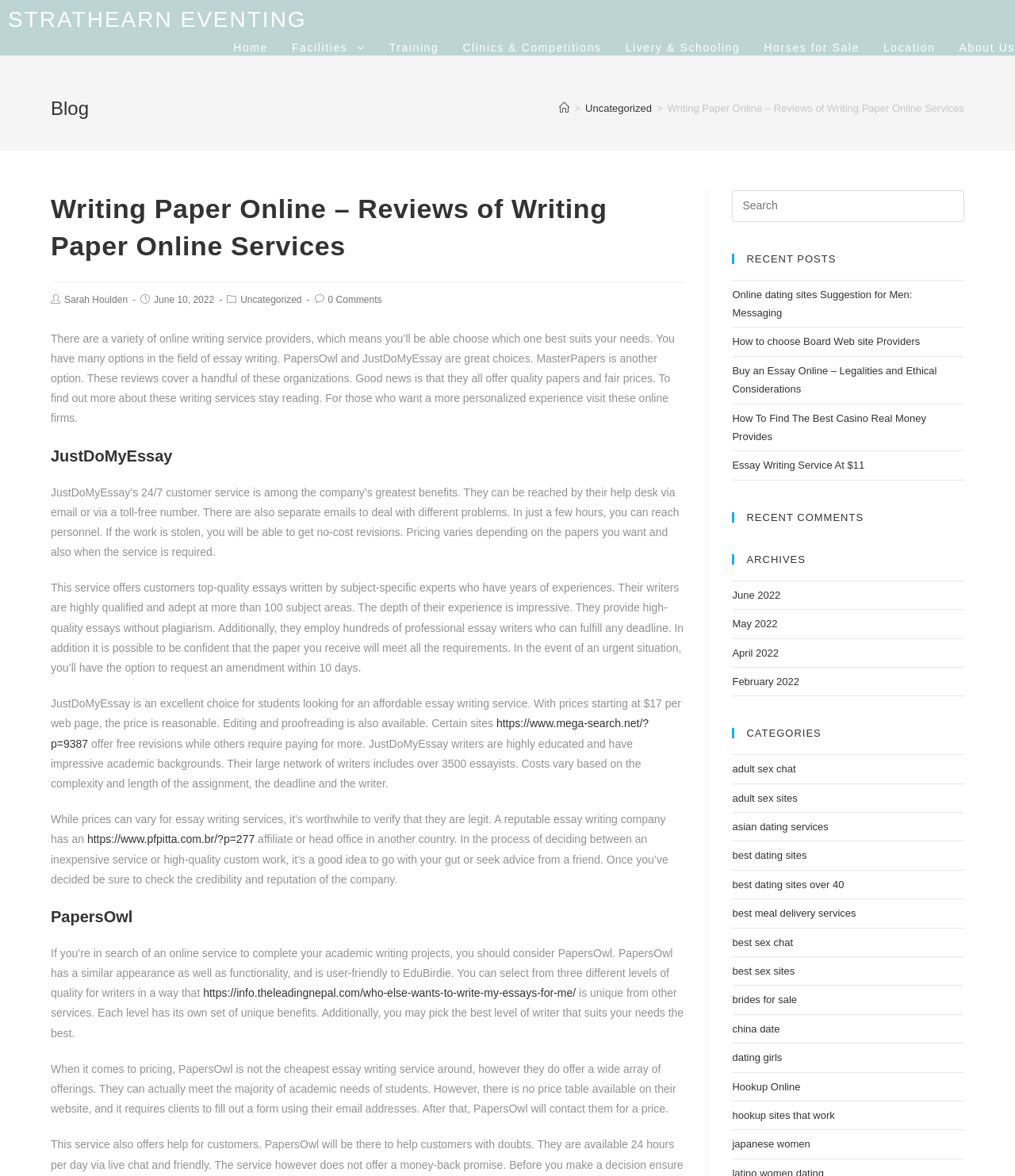Provide the bounding box coordinates of the HTML element described by the text: "best dating sites".

[0.721, 0.722, 0.795, 0.733]